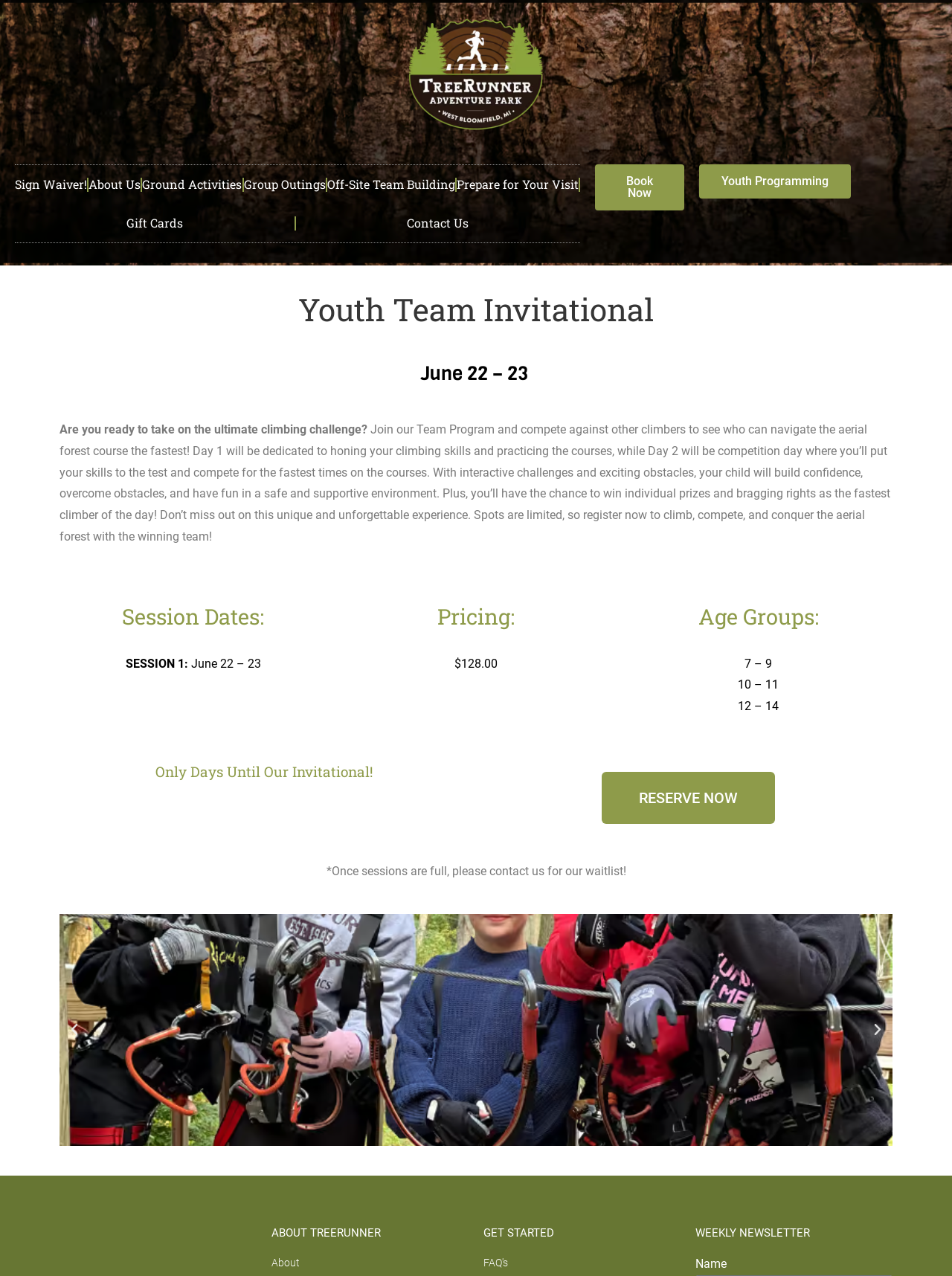Identify the bounding box coordinates for the region to click in order to carry out this instruction: "Reserve now". Provide the coordinates using four float numbers between 0 and 1, formatted as [left, top, right, bottom].

[0.632, 0.605, 0.814, 0.645]